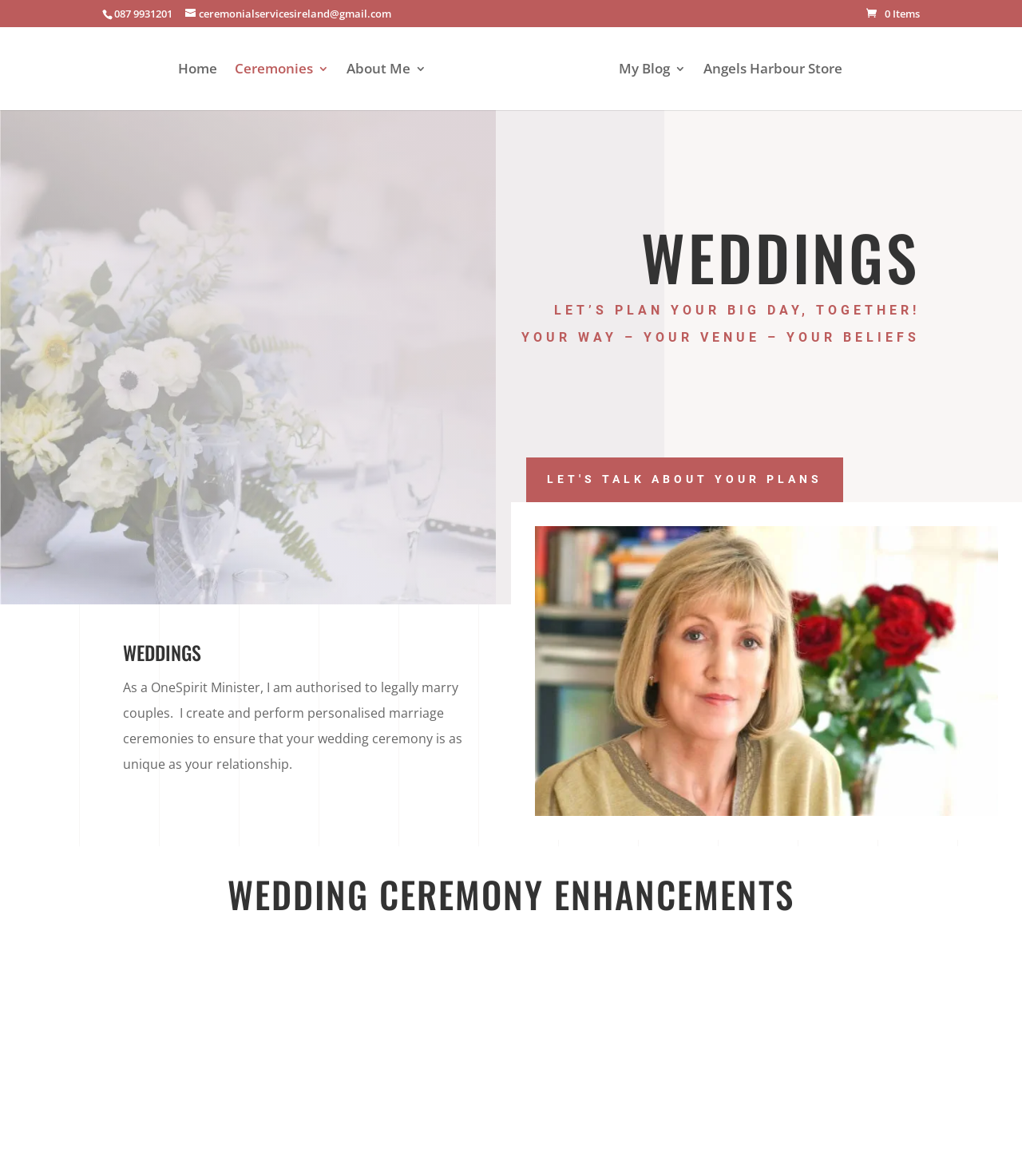What is handfasting ceremony?
Answer with a single word or short phrase according to what you see in the image.

Ancient Celtic ritual